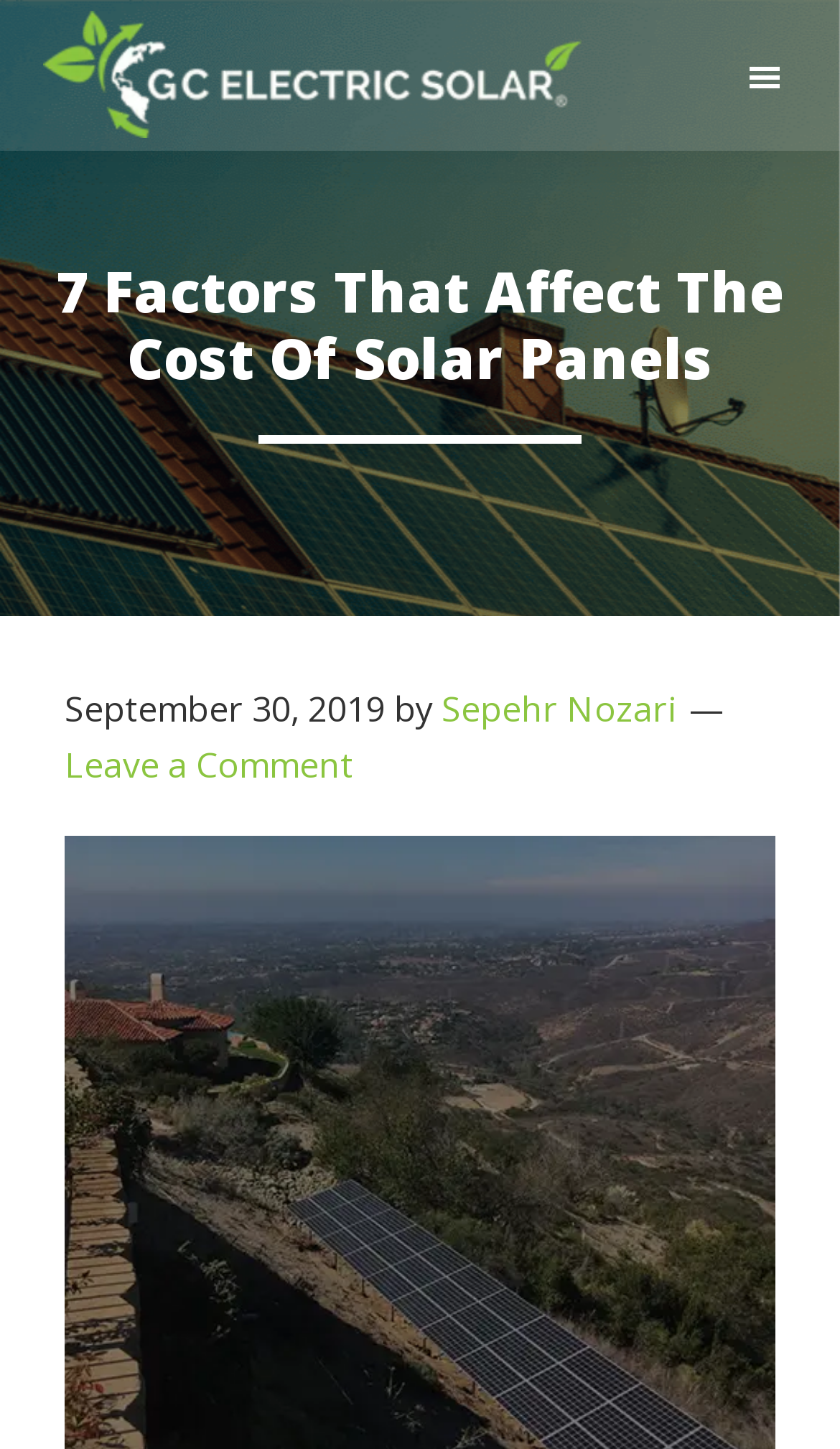Using the description: "Leave a Comment", determine the UI element's bounding box coordinates. Ensure the coordinates are in the format of four float numbers between 0 and 1, i.e., [left, top, right, bottom].

[0.077, 0.512, 0.421, 0.545]